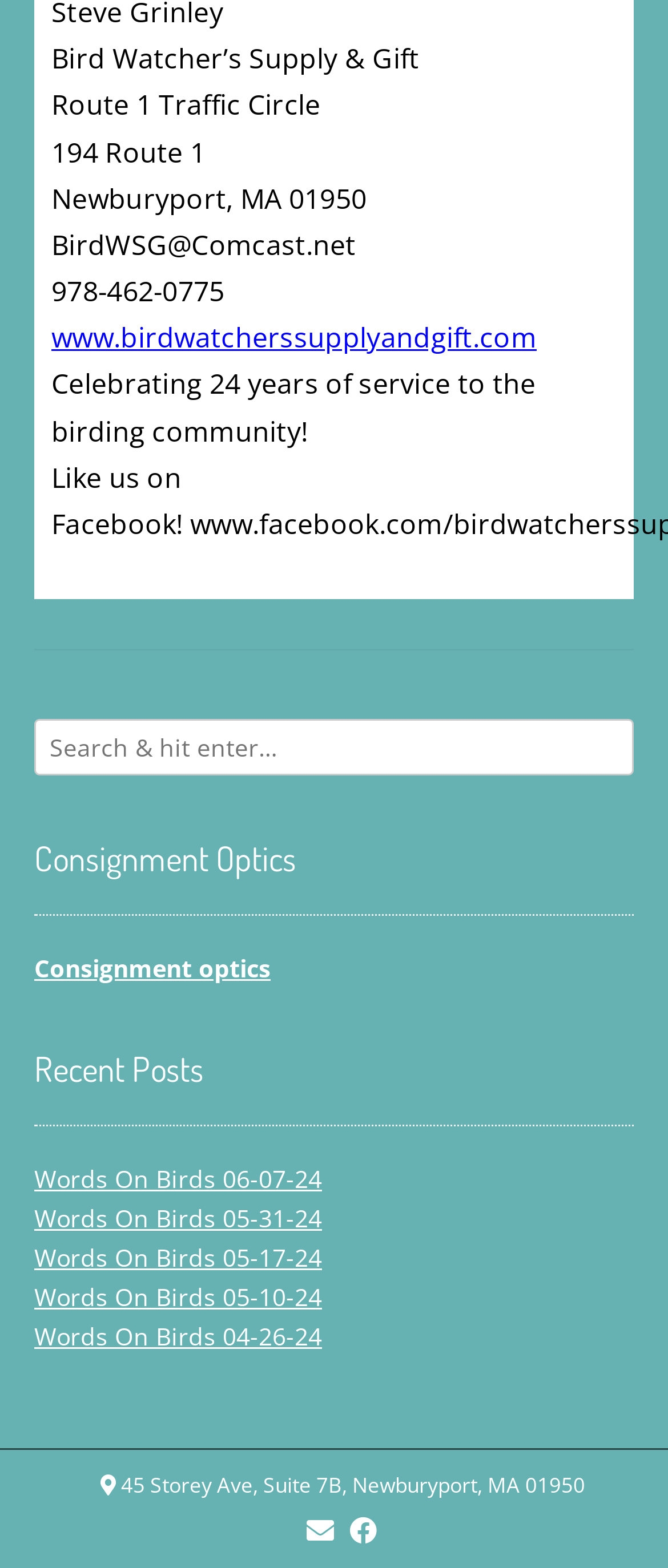Given the element description: "Consignment optics", predict the bounding box coordinates of the UI element it refers to, using four float numbers between 0 and 1, i.e., [left, top, right, bottom].

[0.051, 0.607, 0.405, 0.628]